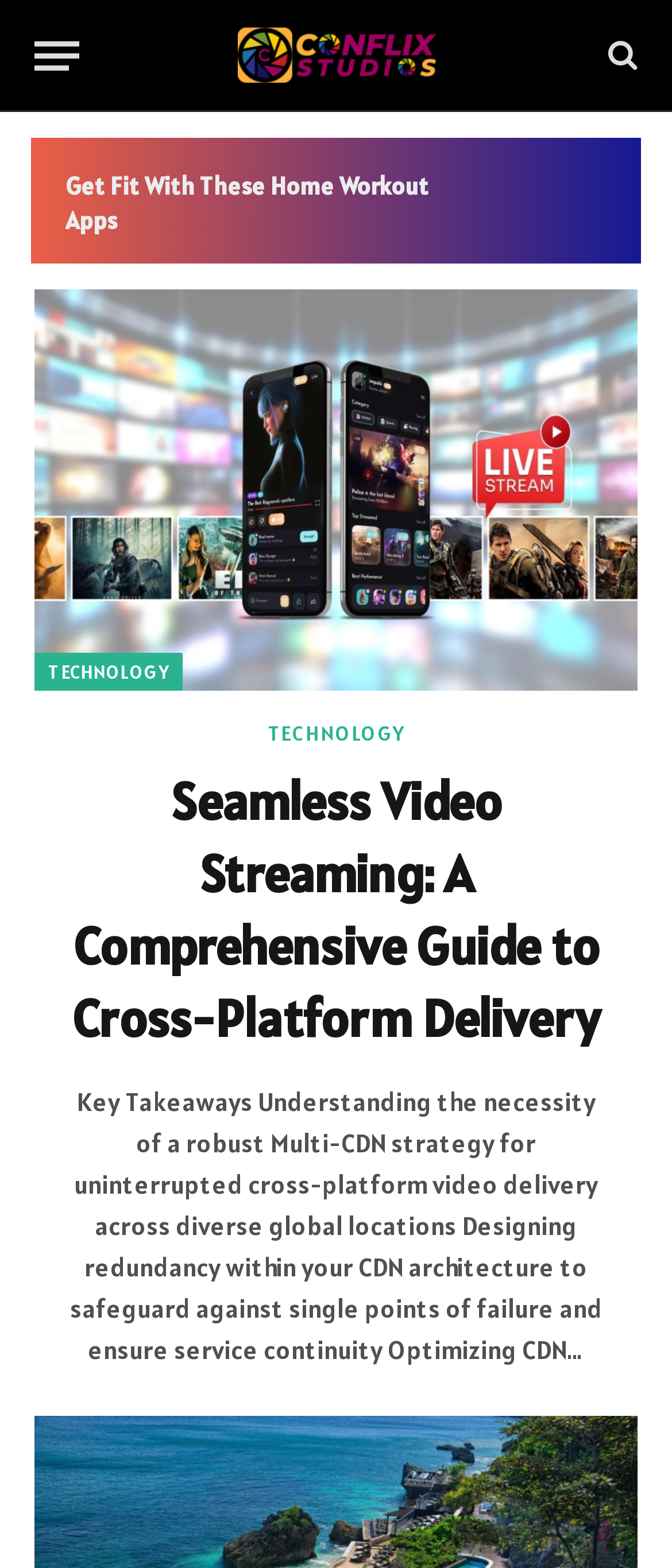What is the website's name?
Please give a detailed and elaborate explanation in response to the question.

This question can be answered by looking at the link text 'Conflixstudios.com' which is the website's name and URL.